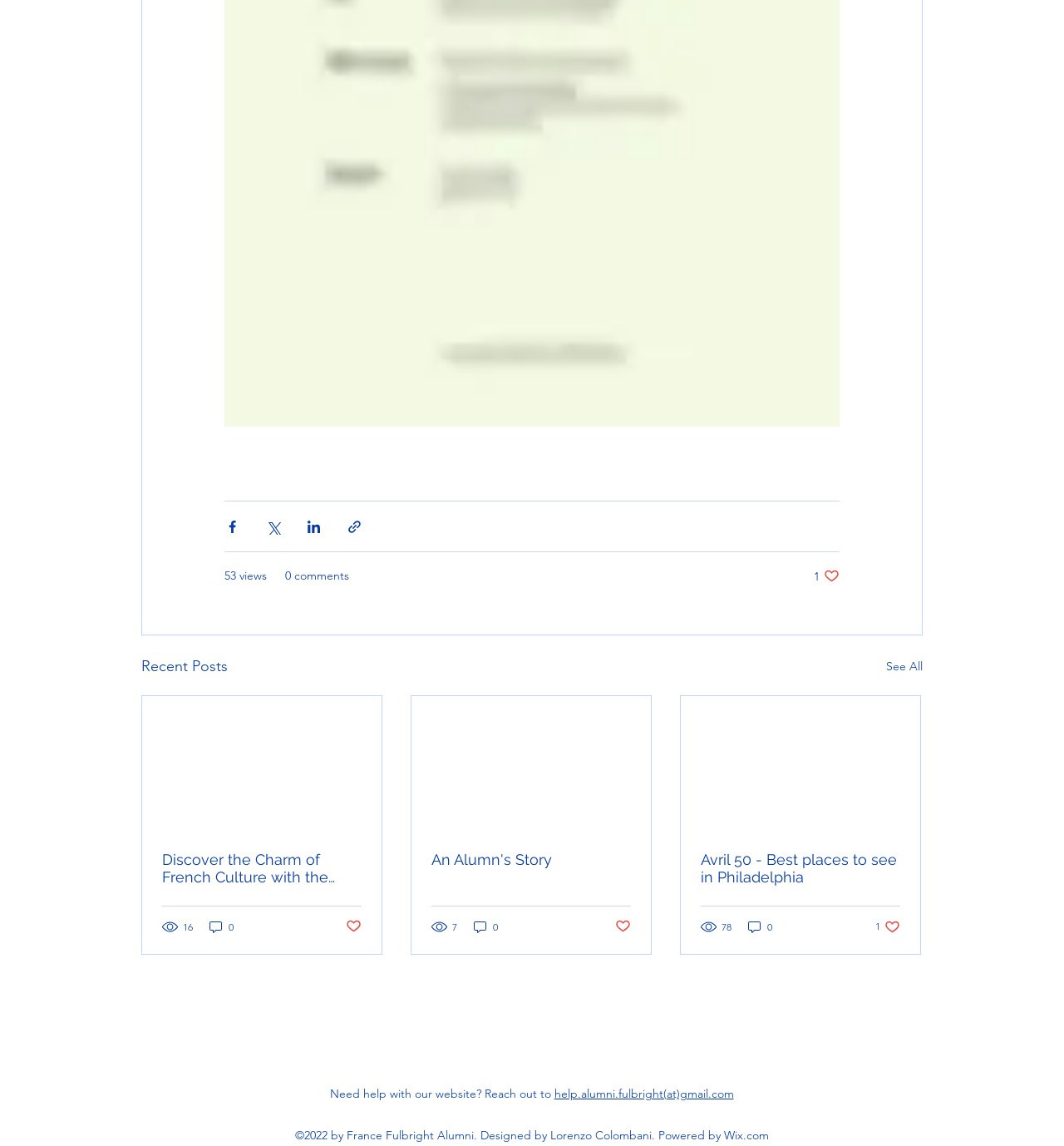Answer the question with a single word or phrase: 
How many views does the top post have?

53 views